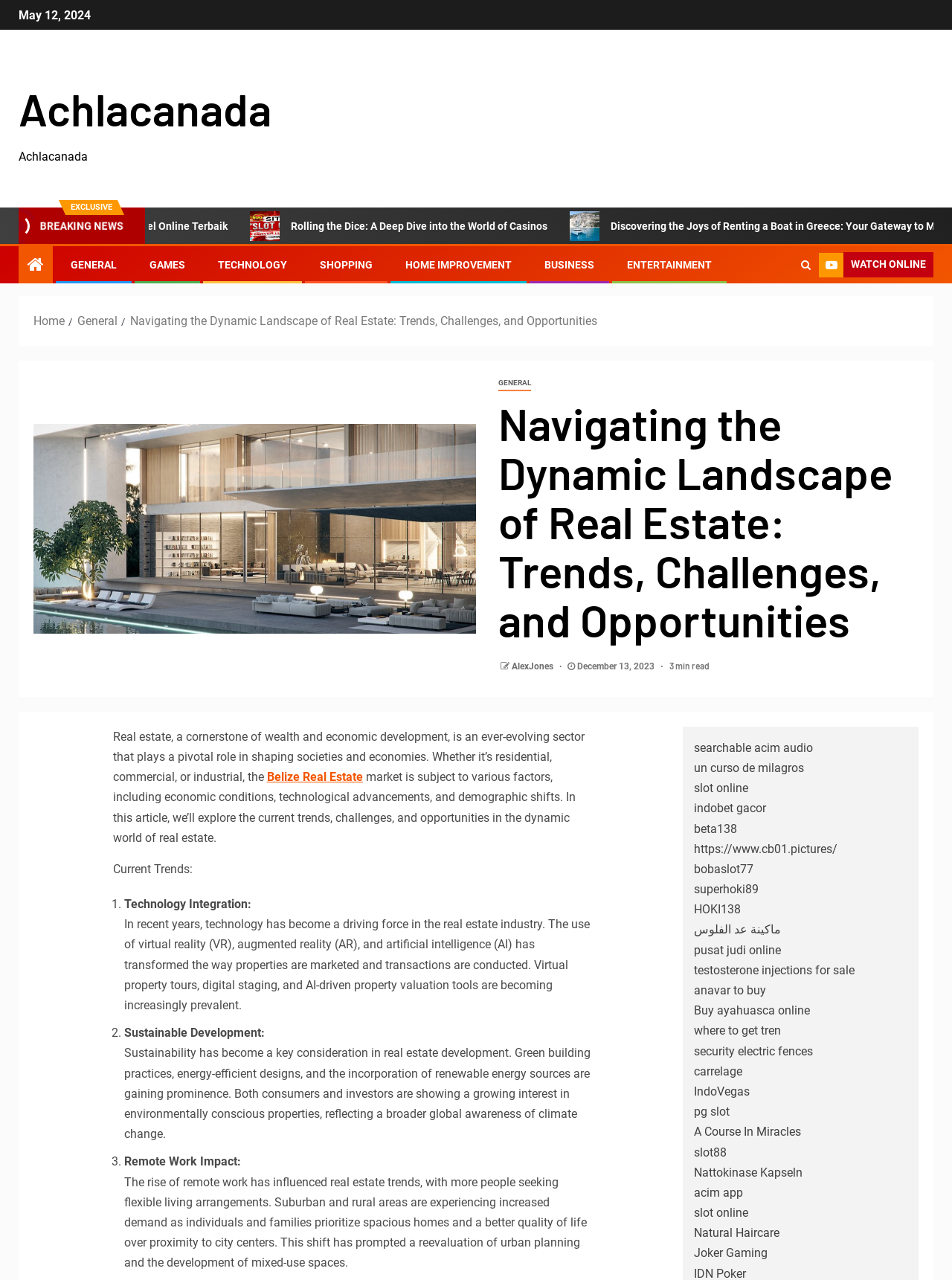Produce a meticulous description of the webpage.

This webpage appears to be a news article or blog post focused on the real estate industry. At the top of the page, there is a date "May 12, 2024" and a link to "Achlacanada". Below this, there is a prominent heading "Navigating the Dynamic Landscape of Real Estate: Trends, Challenges, and Opportunities" with a brief description "Real estate, a cornerstone of wealth and economic development, is an ever-evolving sector that plays a pivotal role in shaping societies and economies."

To the right of the heading, there are several links to various categories, including "GENERAL", "GAMES", "TECHNOLOGY", "SHOPPING", "HOME IMPROVEMENT", "BUSINESS", and "ENTERTAINMENT". Below these links, there is a navigation menu with breadcrumbs, showing the current page's location within the website.

The main content of the article is divided into sections, with headings and paragraphs of text. The article discusses current trends in the real estate industry, including technology integration, sustainable development, and the impact of remote work. There are also several links to external websites and resources scattered throughout the article.

At the bottom of the page, there are many links to various websites and resources, including online courses, games, and shopping websites. These links appear to be unrelated to the main content of the article and may be advertisements or sponsored links.

There are two images on the page, one related to renting a boat in Greece and another related to casinos. The images are accompanied by links to relevant articles or websites.

Overall, the webpage appears to be a informative article about the real estate industry, with additional links and resources to related topics and external websites.